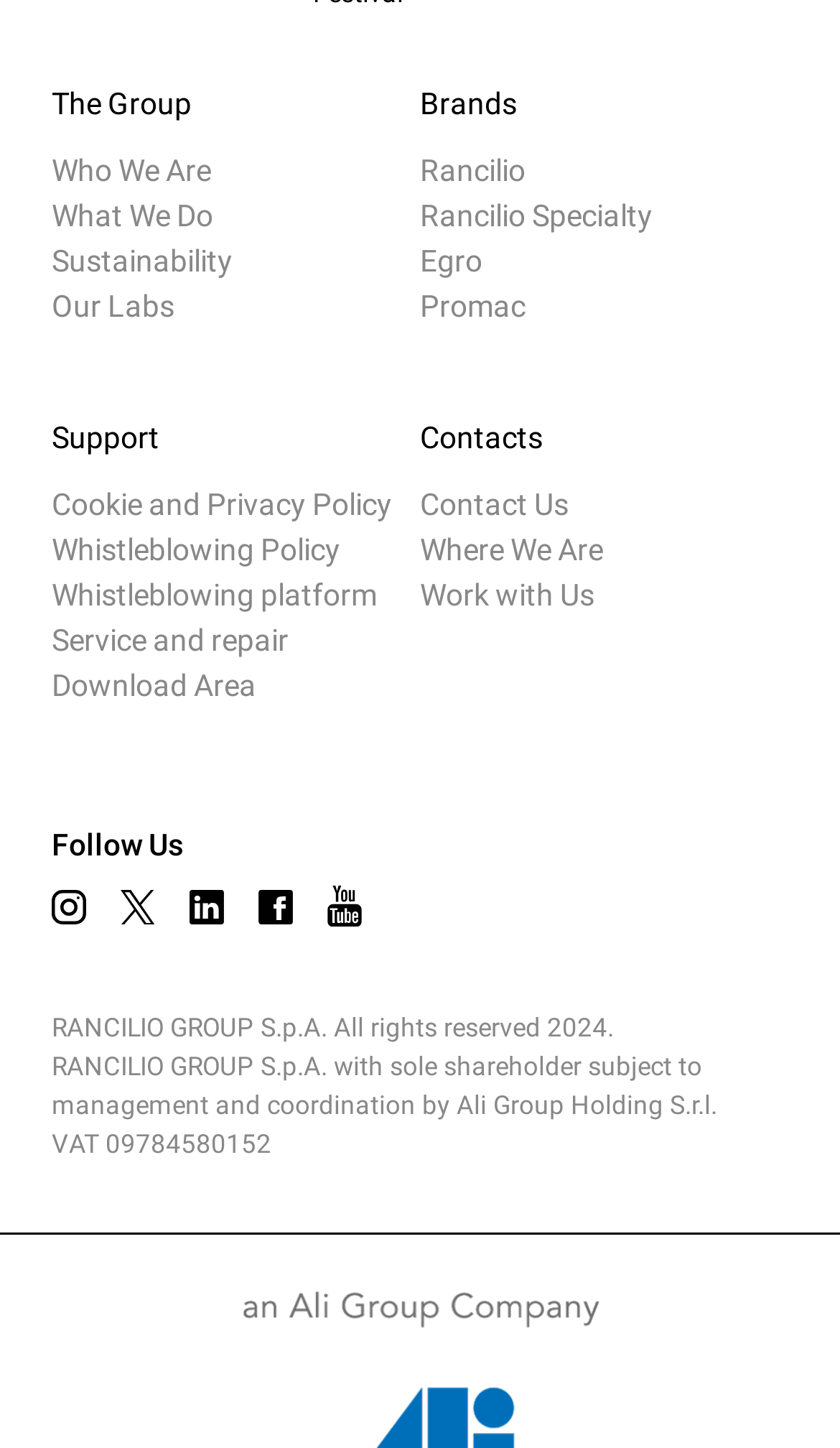Provide the bounding box coordinates in the format (top-left x, top-left y, bottom-right x, bottom-right y). All values are floating point numbers between 0 and 1. Determine the bounding box coordinate of the UI element described as: Whistleblowing platform

[0.062, 0.399, 0.449, 0.423]